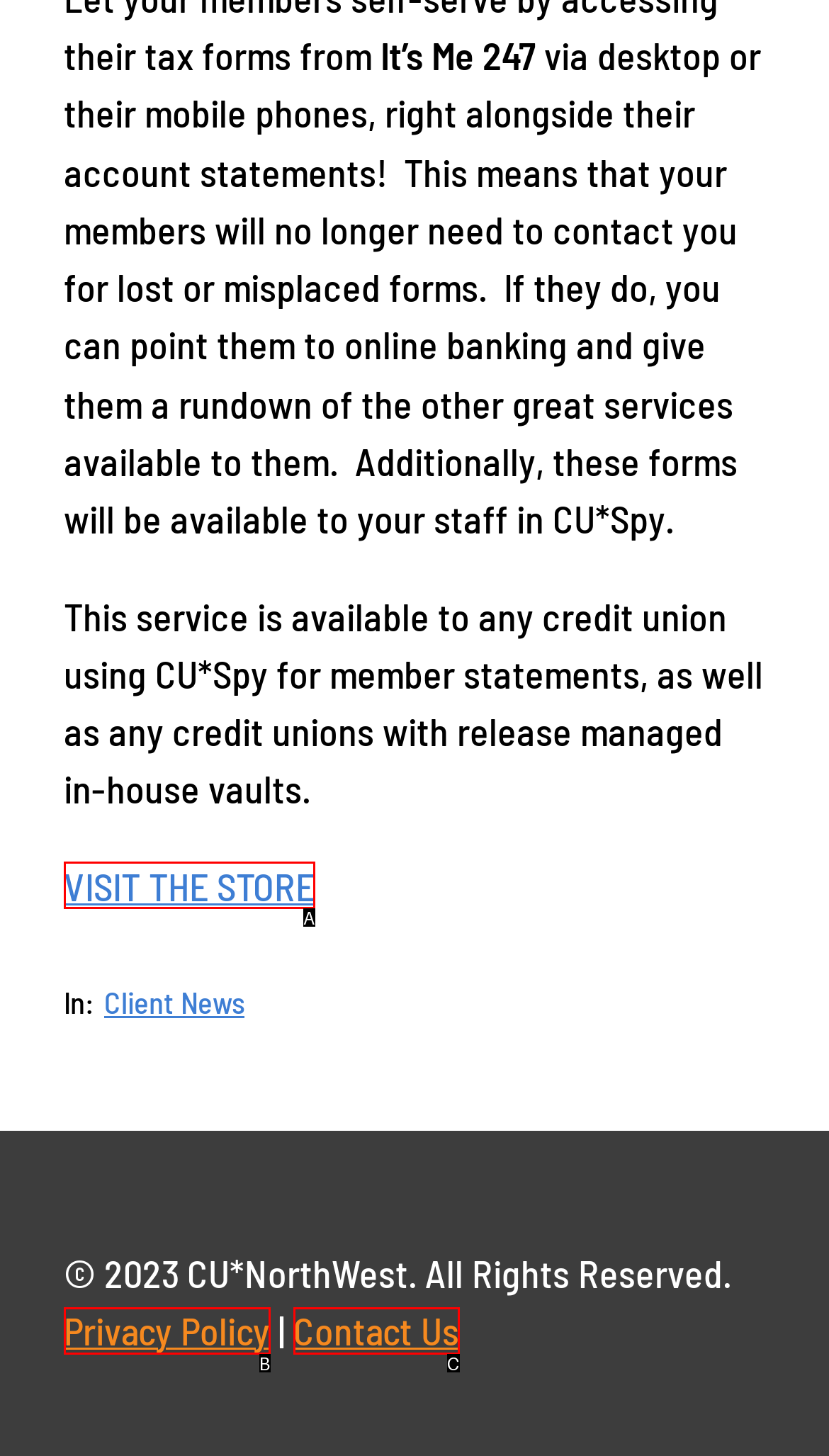Select the HTML element that matches the description: VISIT THE STORE
Respond with the letter of the correct choice from the given options directly.

A